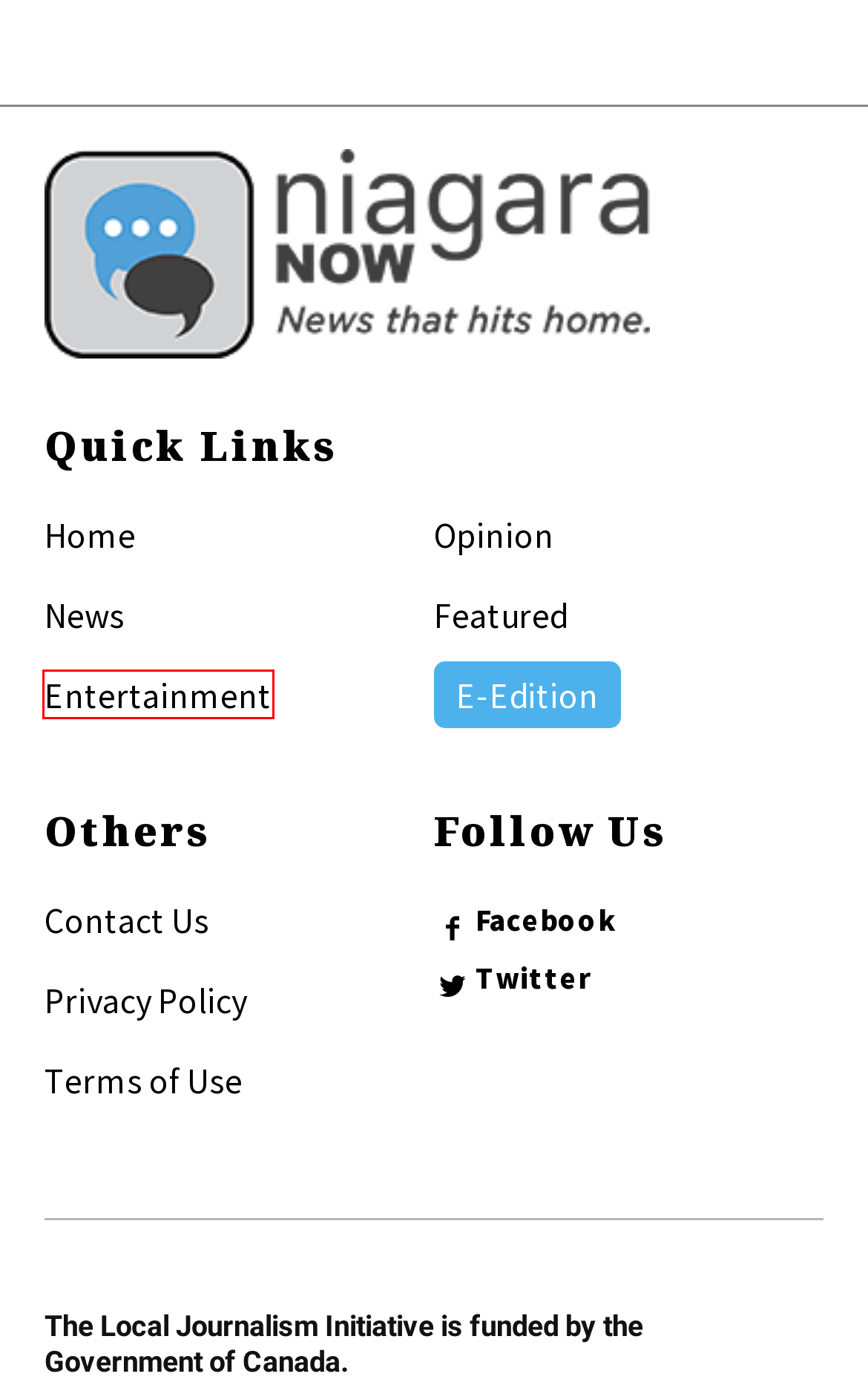You are given a screenshot of a webpage with a red rectangle bounding box. Choose the best webpage description that matches the new webpage after clicking the element in the bounding box. Here are the candidates:
A. Privacy Policy - Niagara Now
B. Sports Archives - Niagara Now
C. Growing Together: Summer roses deserve the best care
D. Entertainment Archives - Niagara Now
E. Contact Us - Niagara Now
F. News Archives - Niagara Now
G. Dr. Brown: Black holes can be destroyers as well as creators
H. Guest Column: Four more kilometres of heritage trail will soon be finished

D